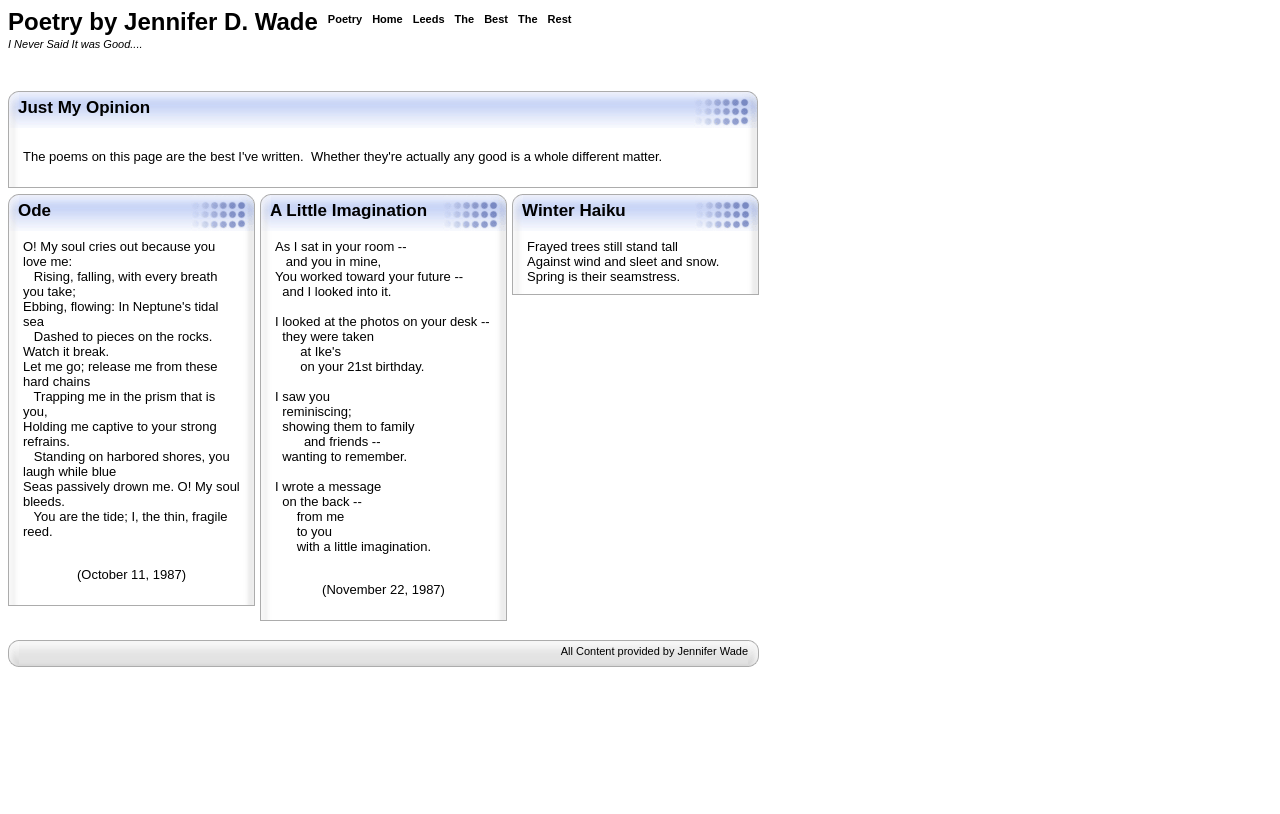Write a detailed summary of the webpage, including text, images, and layout.

This webpage is a poetry collection by Jennifer D. Wade, provided by Bravenet.com. At the top, there are four links: "Poetry Home", "Leeds", "The Best", and "The Rest", aligned horizontally and taking up a small portion of the top section of the page.

Below the links, there are three poems. The first poem, "I Never Said It was Good....", is a short poem with a title and five stanzas. The title is positioned at the top-left corner, and the stanzas are arranged vertically below it. The poem explores the theme of love and longing.

To the right of the first poem, there is a second poem, "A Little Imagination", which consists of nine stanzas. The title is positioned at the top, and the stanzas are arranged vertically below it. This poem reflects on memories and nostalgia.

At the bottom-right corner of the page, there is a third poem, "Winter Haiku", which is a short haiku poem with three lines. The title is positioned at the top, and the lines are arranged vertically below it. This poem captures the essence of winter.

At the very bottom of the page, there is a credit line that reads "All Content provided by Jennifer Wade".